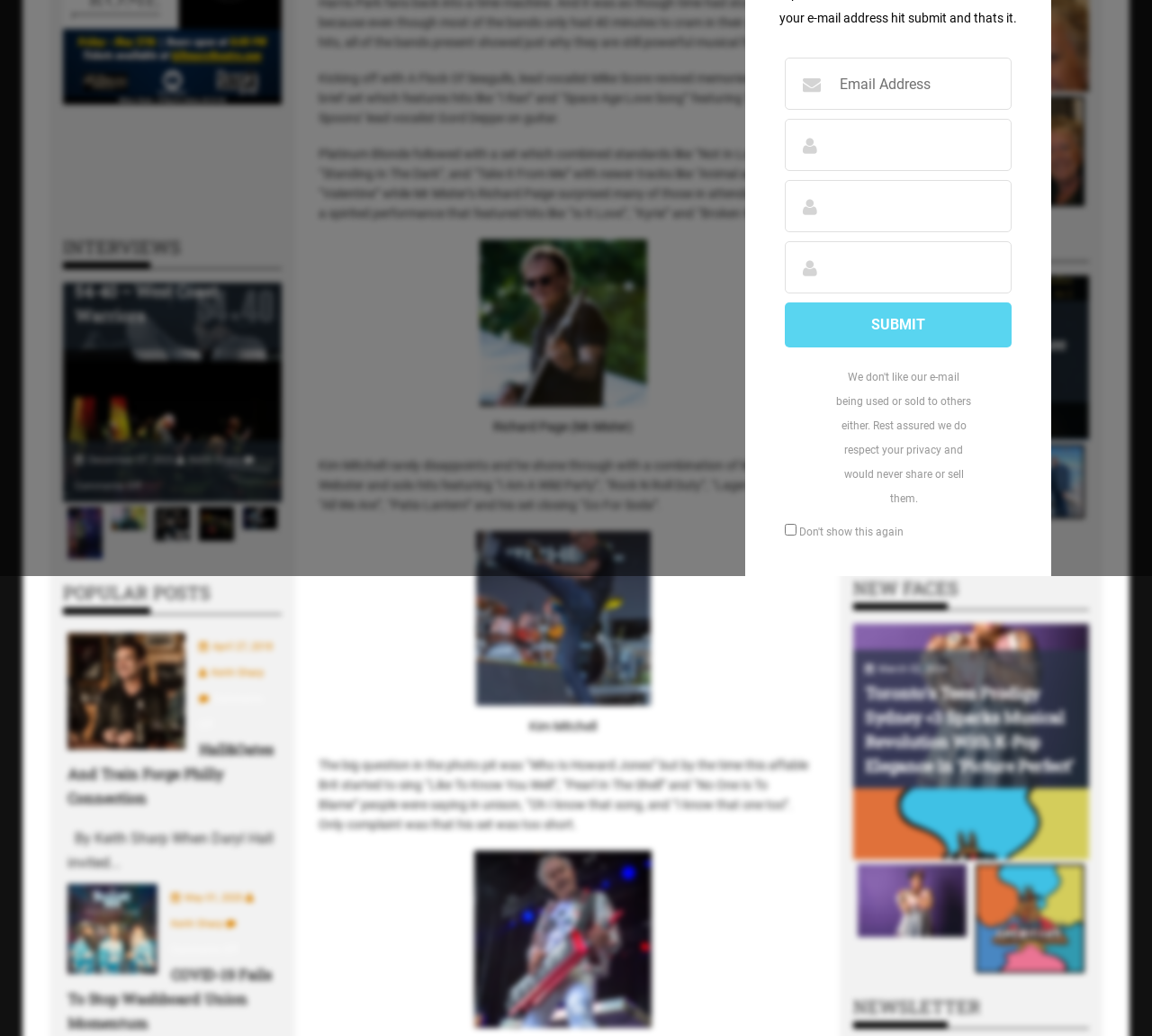Locate the UI element described by Interviews in the provided webpage screenshot. Return the bounding box coordinates in the format (top-left x, top-left y, bottom-right x, bottom-right y), ensuring all values are between 0 and 1.

[0.055, 0.227, 0.157, 0.25]